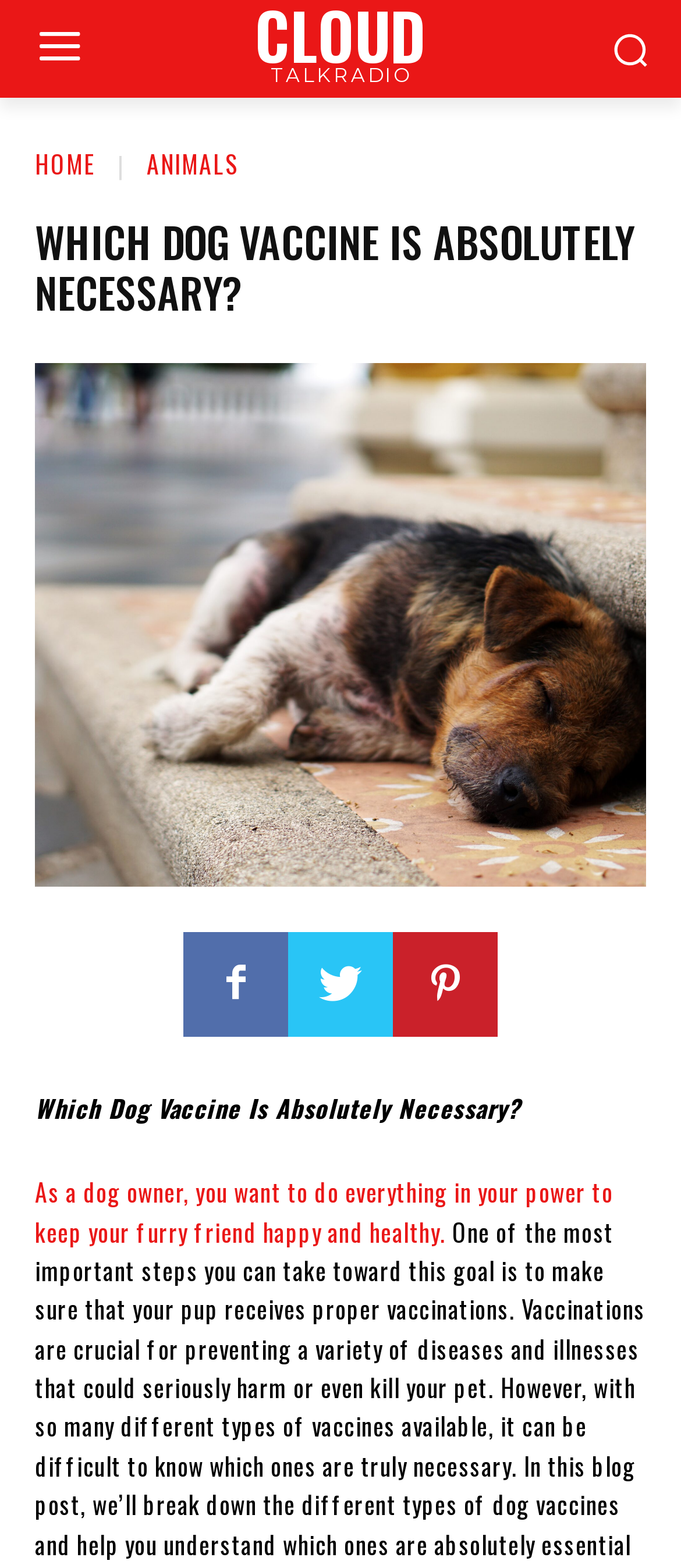Detail the various sections and features present on the webpage.

The webpage is about dog vaccines, specifically discussing which ones are absolutely necessary. At the top left of the page, there is a link to "CLOUD TALKRADIO" and an image is positioned to the right of it. Below these elements, there is a navigation menu with links to "HOME" and "ANIMALS". 

The main content of the page is headed by a large title "WHICH DOG VACCINE IS ABSOLUTELY NECESSARY?" which spans almost the entire width of the page. 

Below the title, there are three social media links, represented by icons, positioned horizontally next to each other. 

Further down, there is a repeated title "Which Dog Vaccine Is Absolutely Necessary?" in a smaller font size. 

The main article begins with a sentence "As a dog owner, you want to do everything in your power to keep your furry friend happy and healthy." which is a summary of the content that follows.